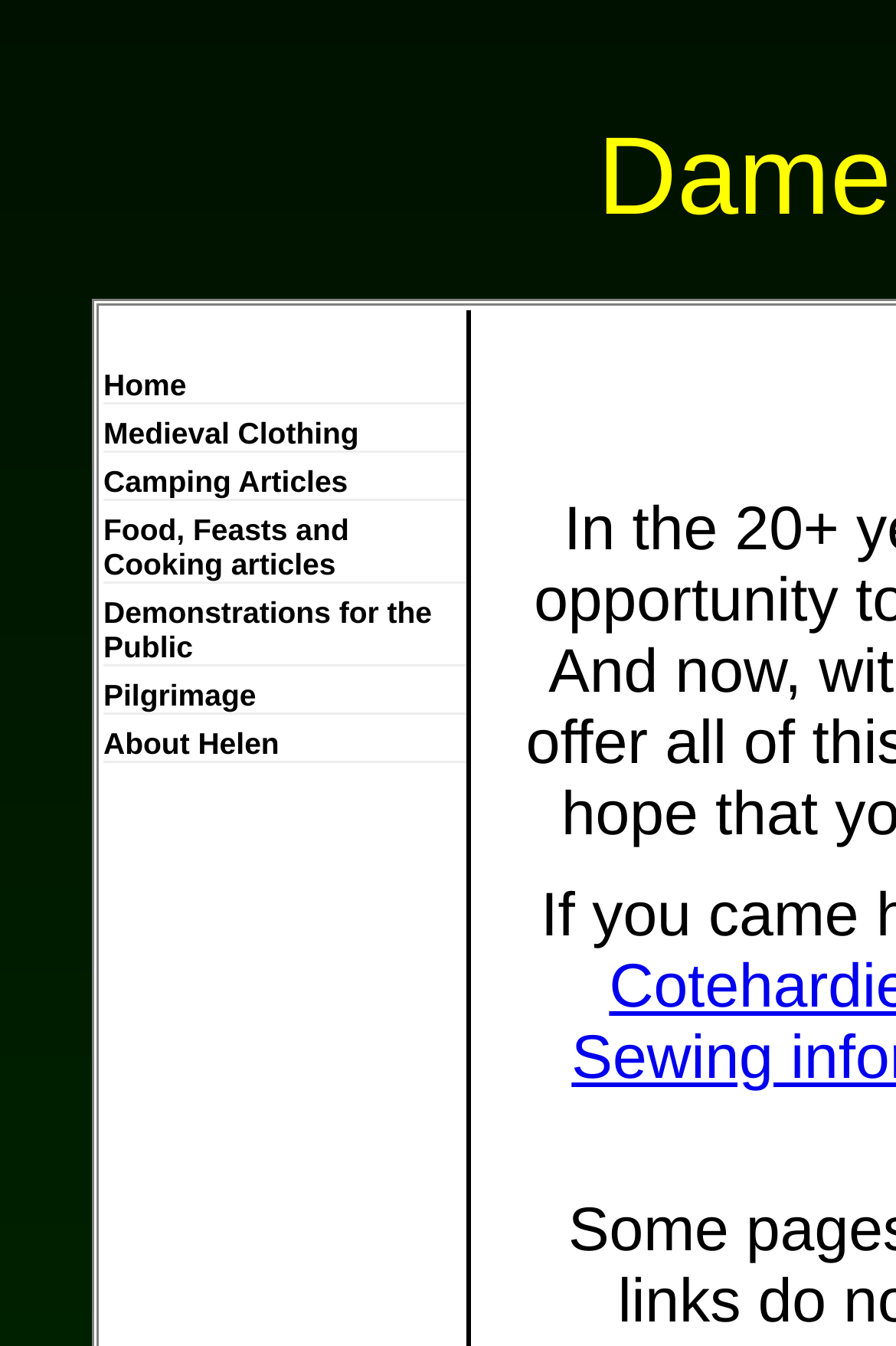From the element description Demonstrations for the Public, predict the bounding box coordinates of the UI element. The coordinates must be specified in the format (top-left x, top-left y, bottom-right x, bottom-right y) and should be within the 0 to 1 range.

[0.115, 0.442, 0.521, 0.493]